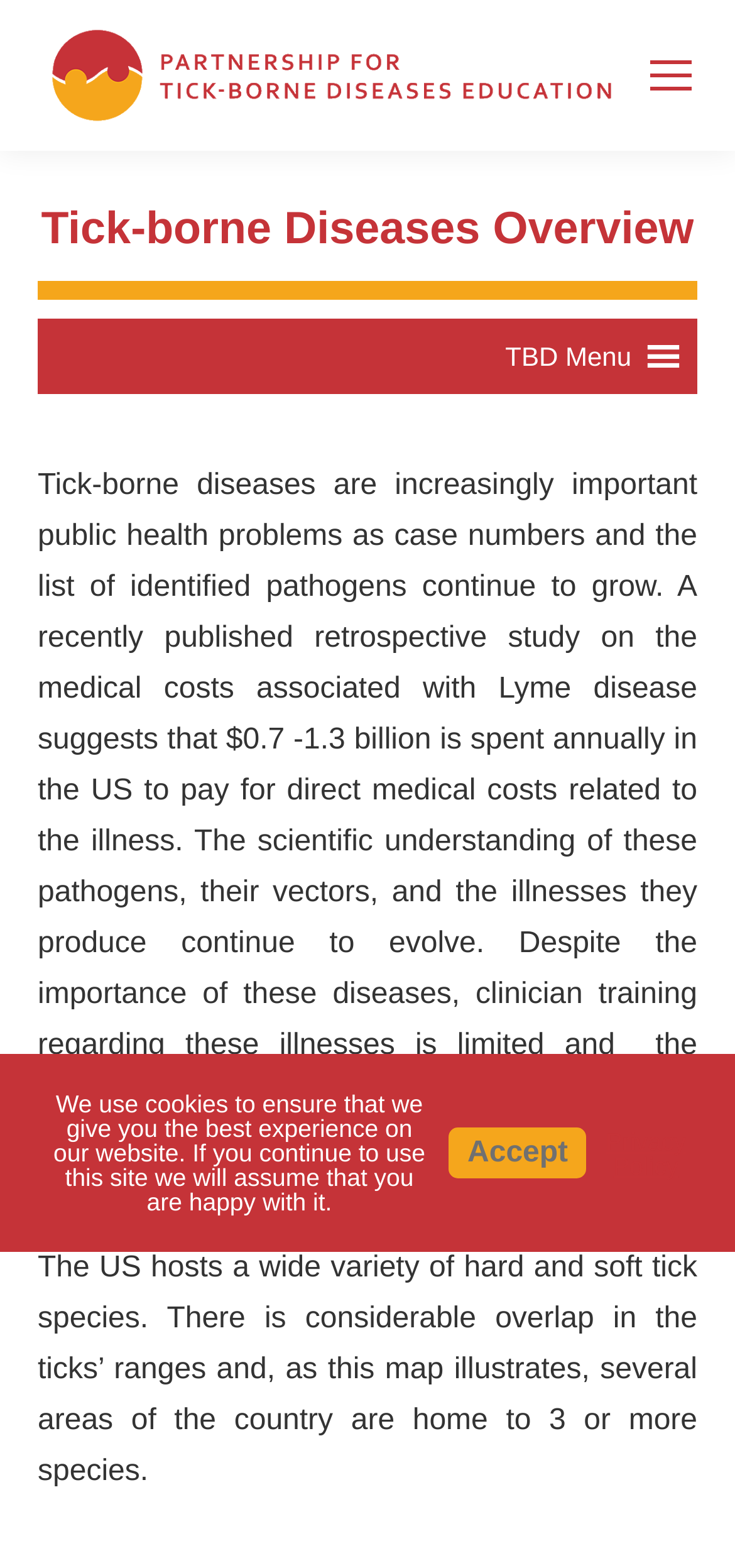What is the headline of the webpage?

Tick-borne Diseases Overview